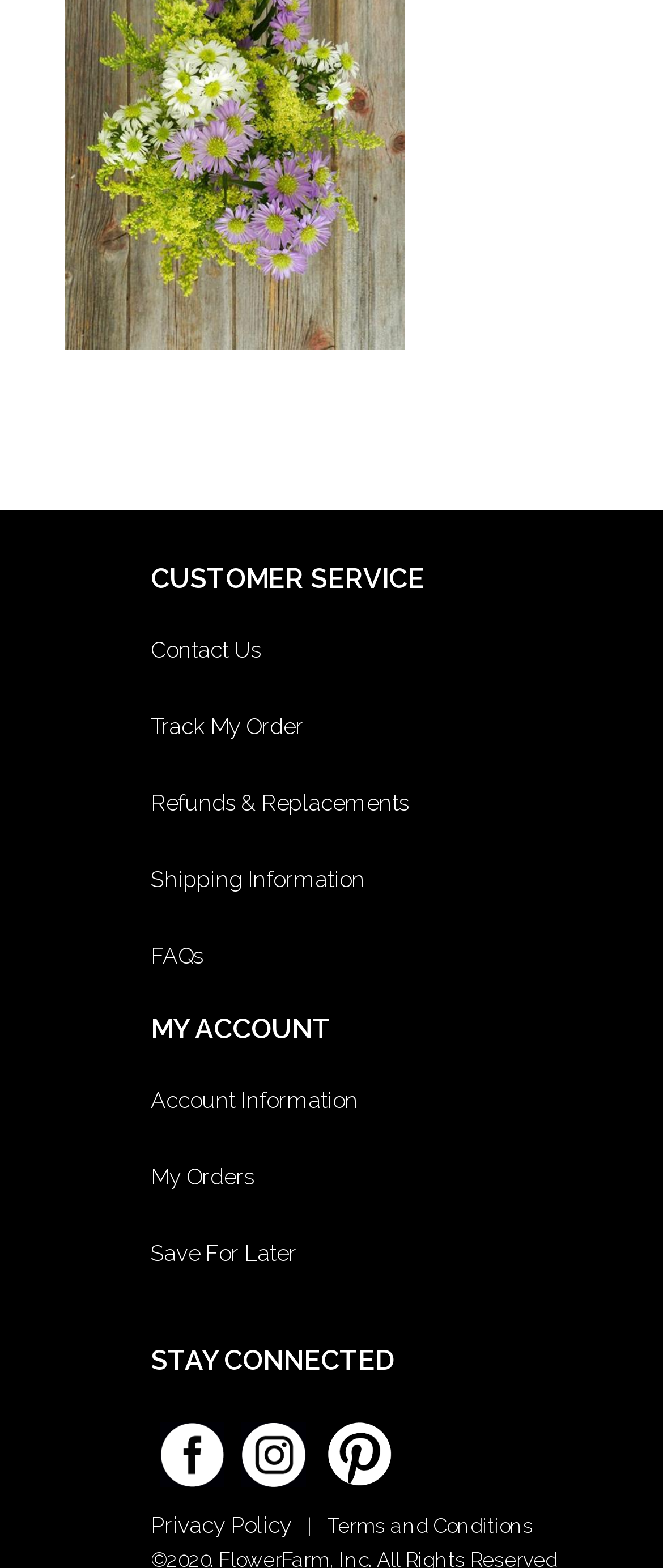Please find and report the bounding box coordinates of the element to click in order to perform the following action: "View terms and conditions". The coordinates should be expressed as four float numbers between 0 and 1, in the format [left, top, right, bottom].

[0.494, 0.965, 0.804, 0.98]